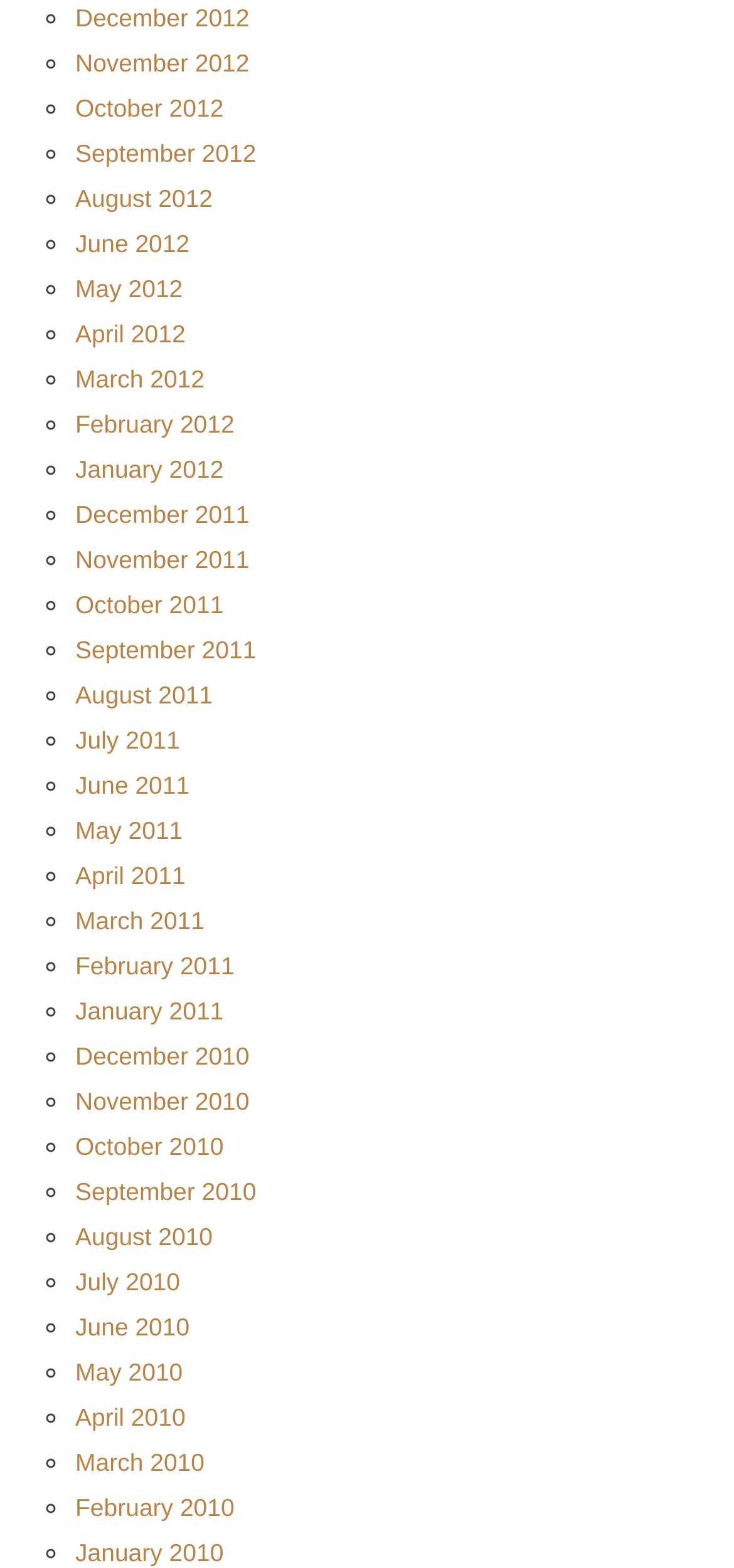What symbol is used as a list marker?
Using the information presented in the image, please offer a detailed response to the question.

I noticed that each list item has a symbol preceding the month and year. Upon closer inspection, I found that the symbol used as a list marker is ◦.